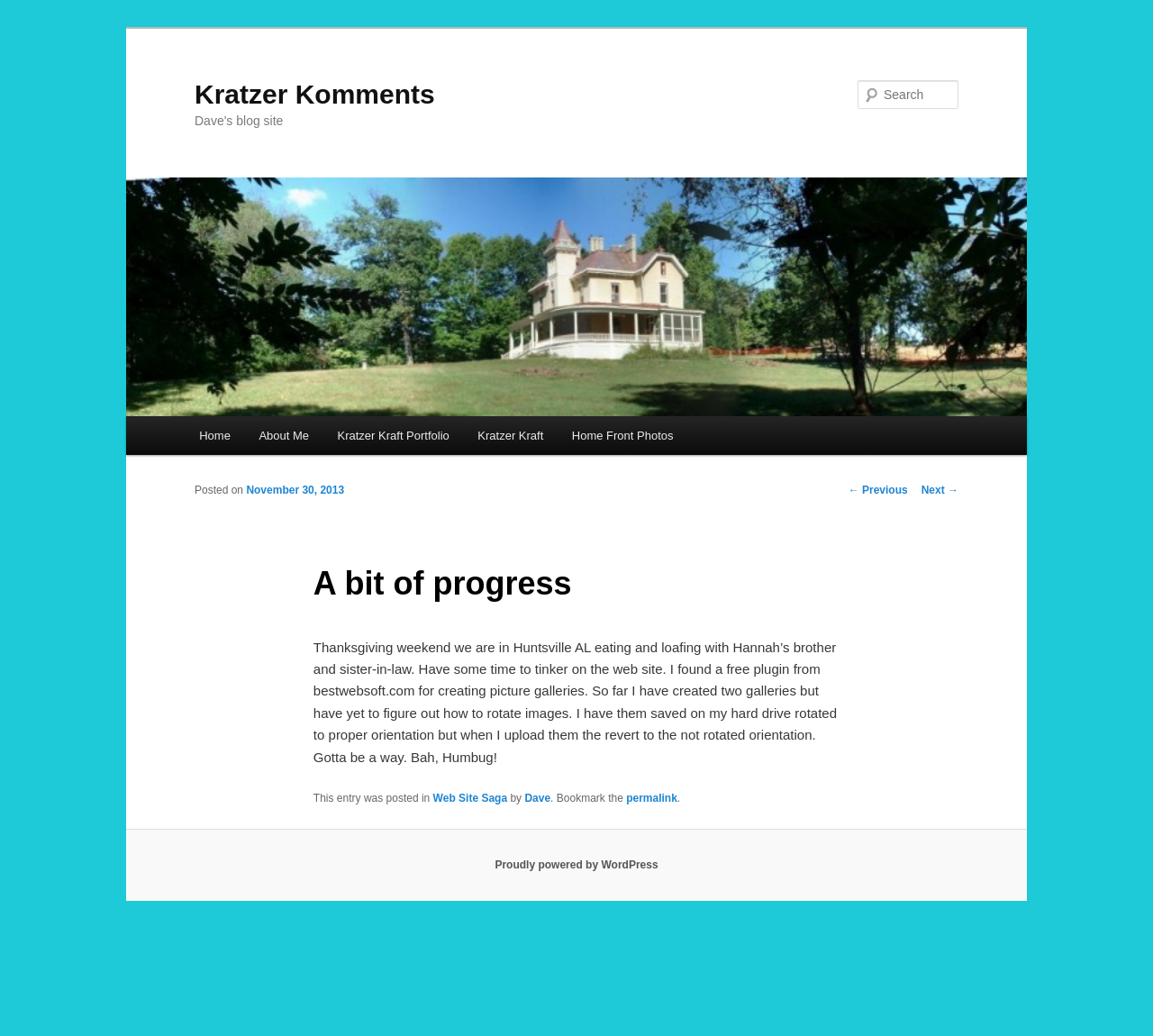What is the platform used to power the website?
Using the image provided, answer with just one word or phrase.

WordPress